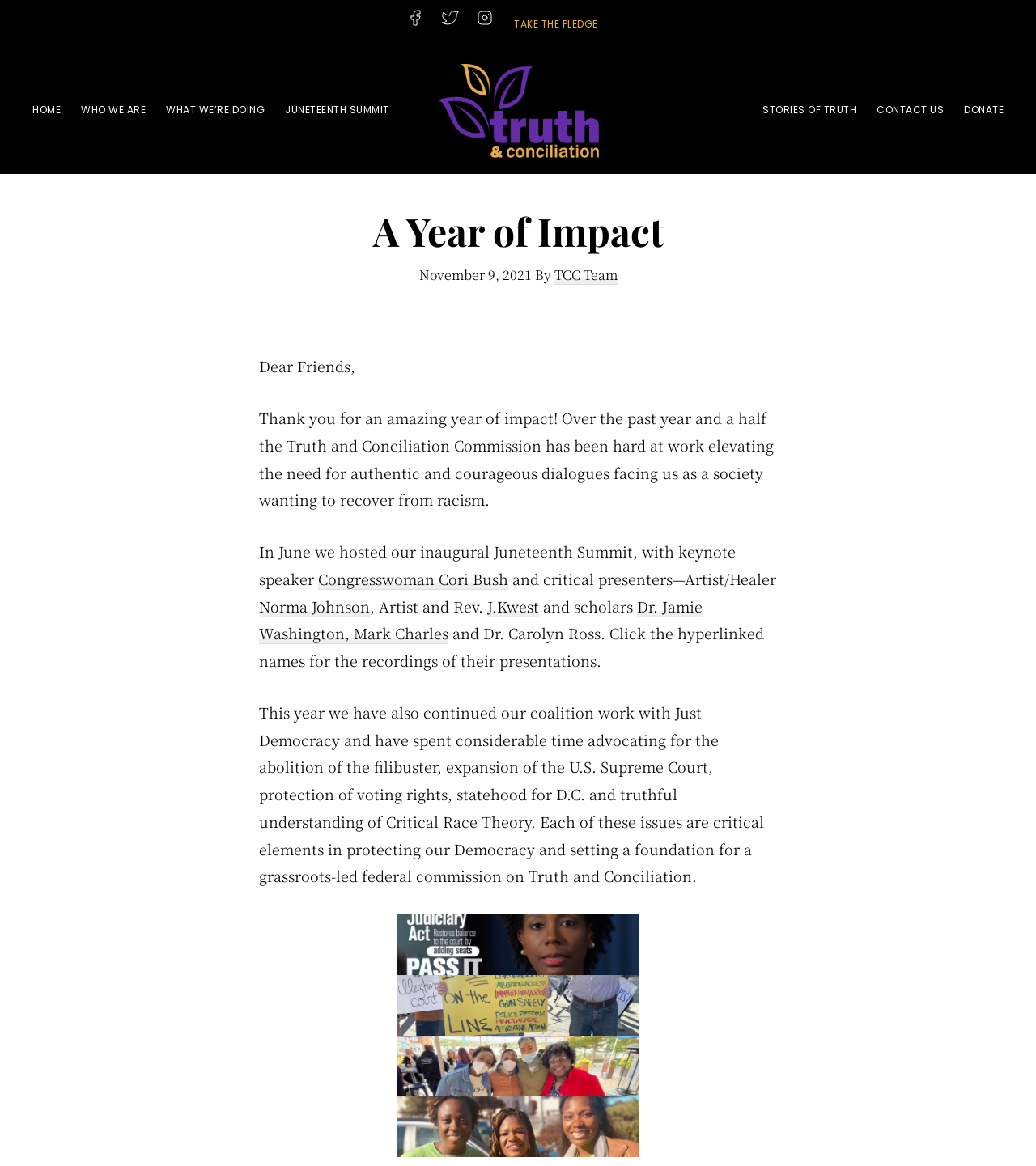Pinpoint the bounding box coordinates for the area that should be clicked to perform the following instruction: "Click on the 'TAKE THE PLEDGE' link".

[0.496, 0.015, 0.577, 0.026]